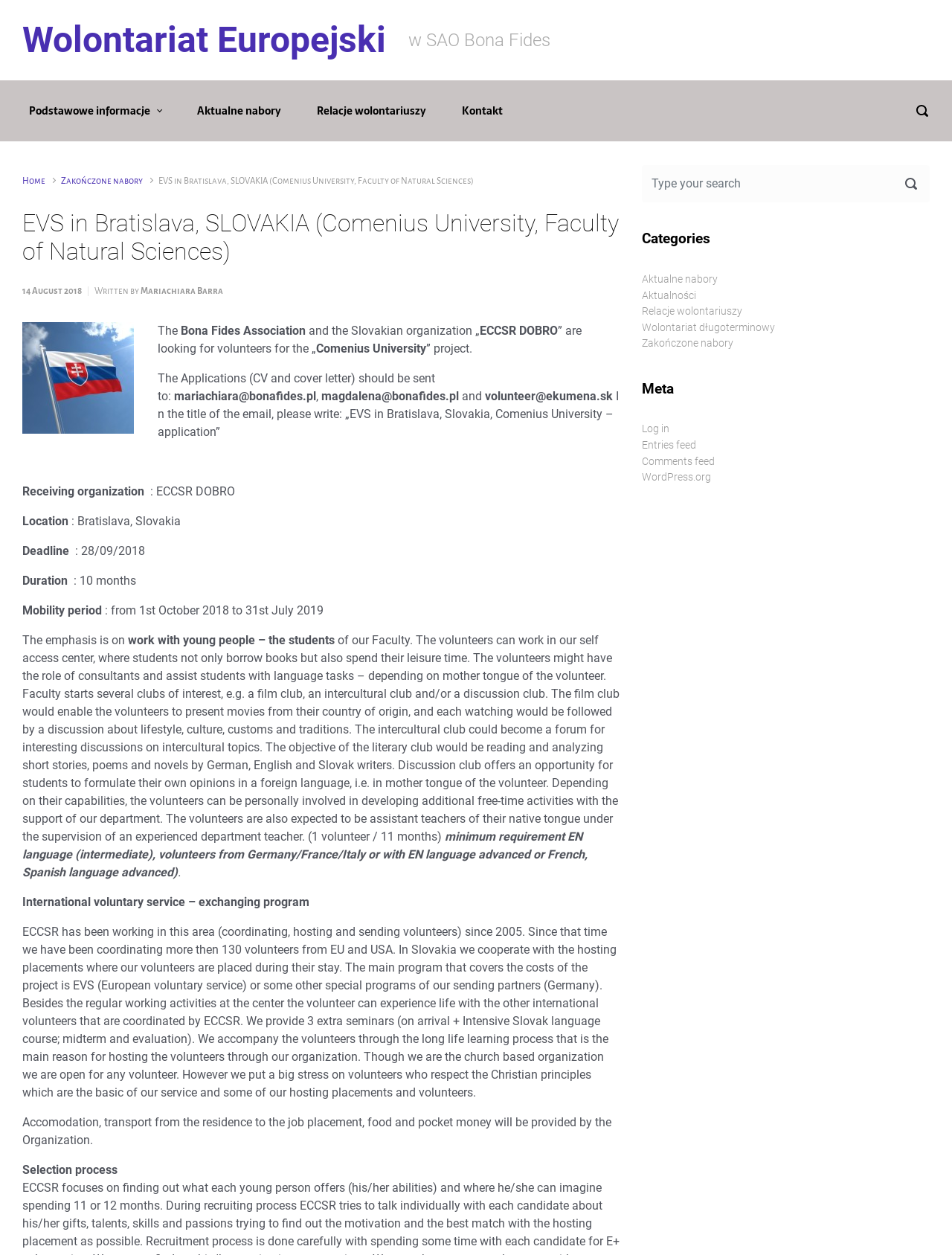Could you locate the bounding box coordinates for the section that should be clicked to accomplish this task: "Search for something".

[0.949, 0.073, 0.988, 0.103]